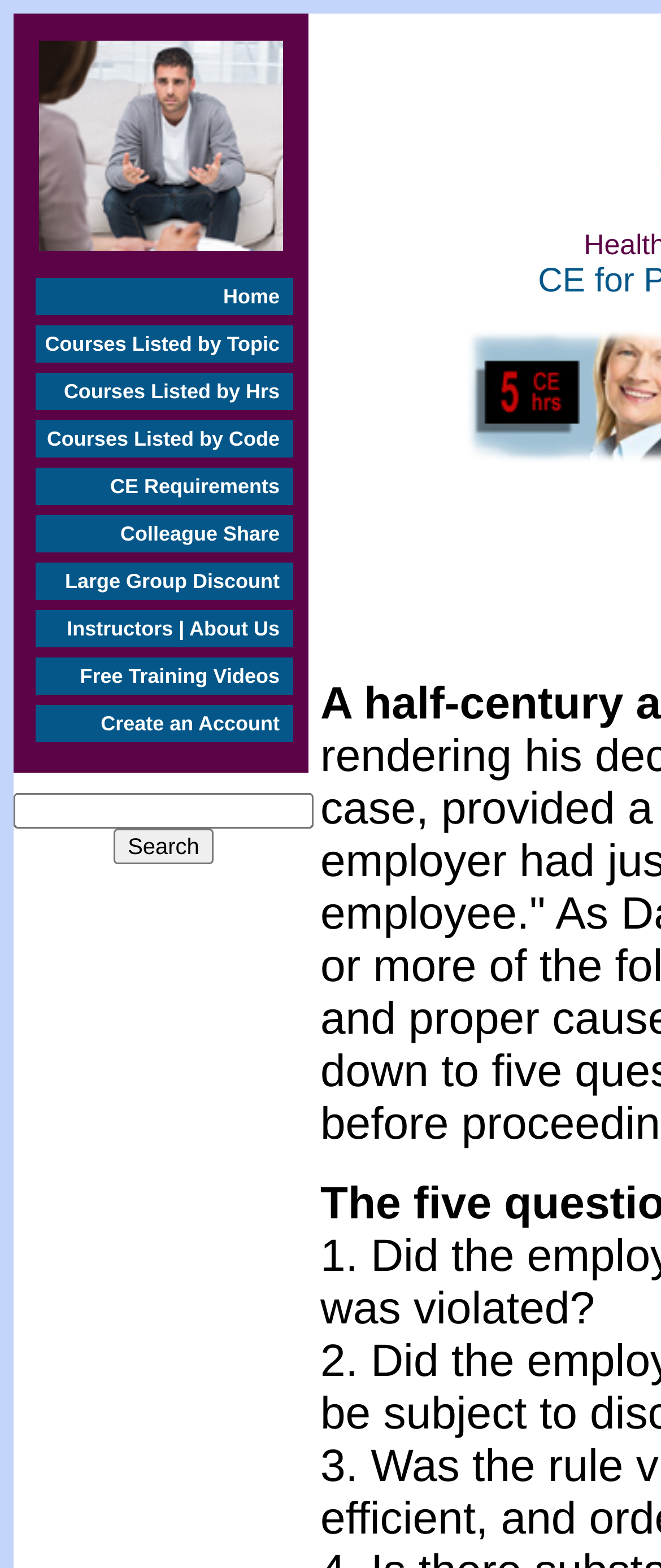Please specify the bounding box coordinates of the area that should be clicked to accomplish the following instruction: "Create an Account". The coordinates should consist of four float numbers between 0 and 1, i.e., [left, top, right, bottom].

[0.054, 0.443, 0.444, 0.473]